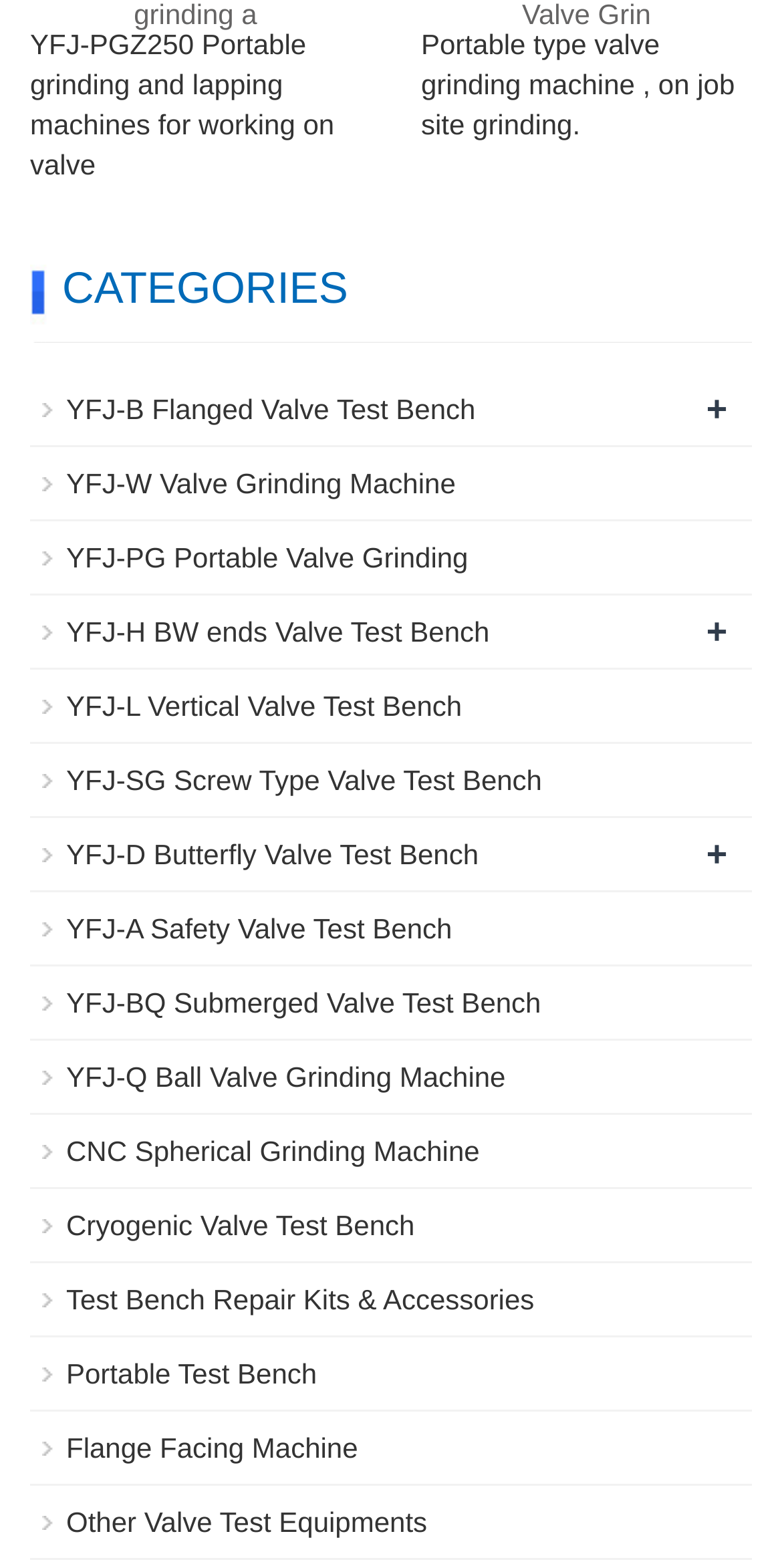Extract the bounding box of the UI element described as: "Portable Test Bench".

[0.085, 0.865, 0.405, 0.886]